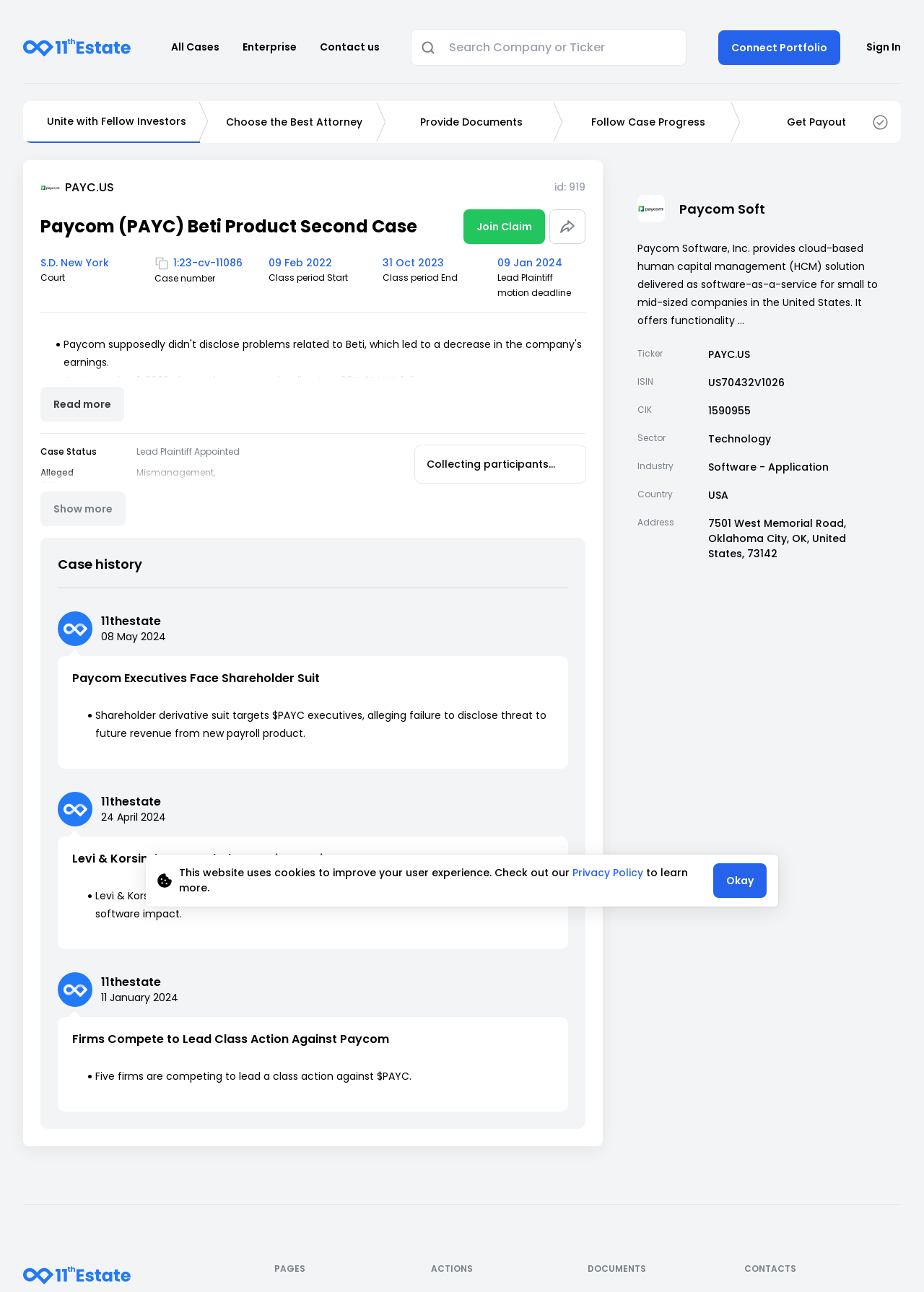Describe all the key features of the webpage in detail.

This webpage appears to be a case summary page for a lawsuit against Paycom, a company that provides cloud-based human capital management solutions. The page is divided into several sections, with a prominent heading at the top that reads "Paycom (PAYC) Beti Product Second Case".

At the top of the page, there are several navigation links, including "All Cases", "Enterprise", "Contact us", and a search bar. Below this, there is a section with a series of steps, including "Unite with Fellow Investors", "Choose the Best Attorney", "Provide Documents", "Follow Case Progress", and "Get Payout".

The main content of the page is divided into several sections. The first section appears to be a summary of the case, with a heading that reads "Paycom (PAYC) Beti Product Second Case". Below this, there is a paragraph of text that describes the case, including the fact that Paycom allegedly failed to disclose problems related to its Beti product, leading to a decrease in the company's earnings.

To the right of this section, there is a button that reads "Join Claim" and another button with an image. Below this, there is a section with several pieces of information about the case, including the court, case number, and class period start and end dates.

The next section appears to be a summary of the allegations against Paycom, including mismanagement, misleading statements, and omissions. Below this, there is a section with information about the suspected parties, including directors and management.

The page also includes several other sections, including a "Case Status" section, a "Case History" section, and a section with news articles about the case. The news articles are from various sources, including 11thestate, and have headings such as "Paycom Executives Face Shareholder Suit" and "Firms Compete to Lead Class Action Against Paycom".

At the bottom of the page, there is a section with information about Paycom Software, Inc., including a description of the company's products and services.